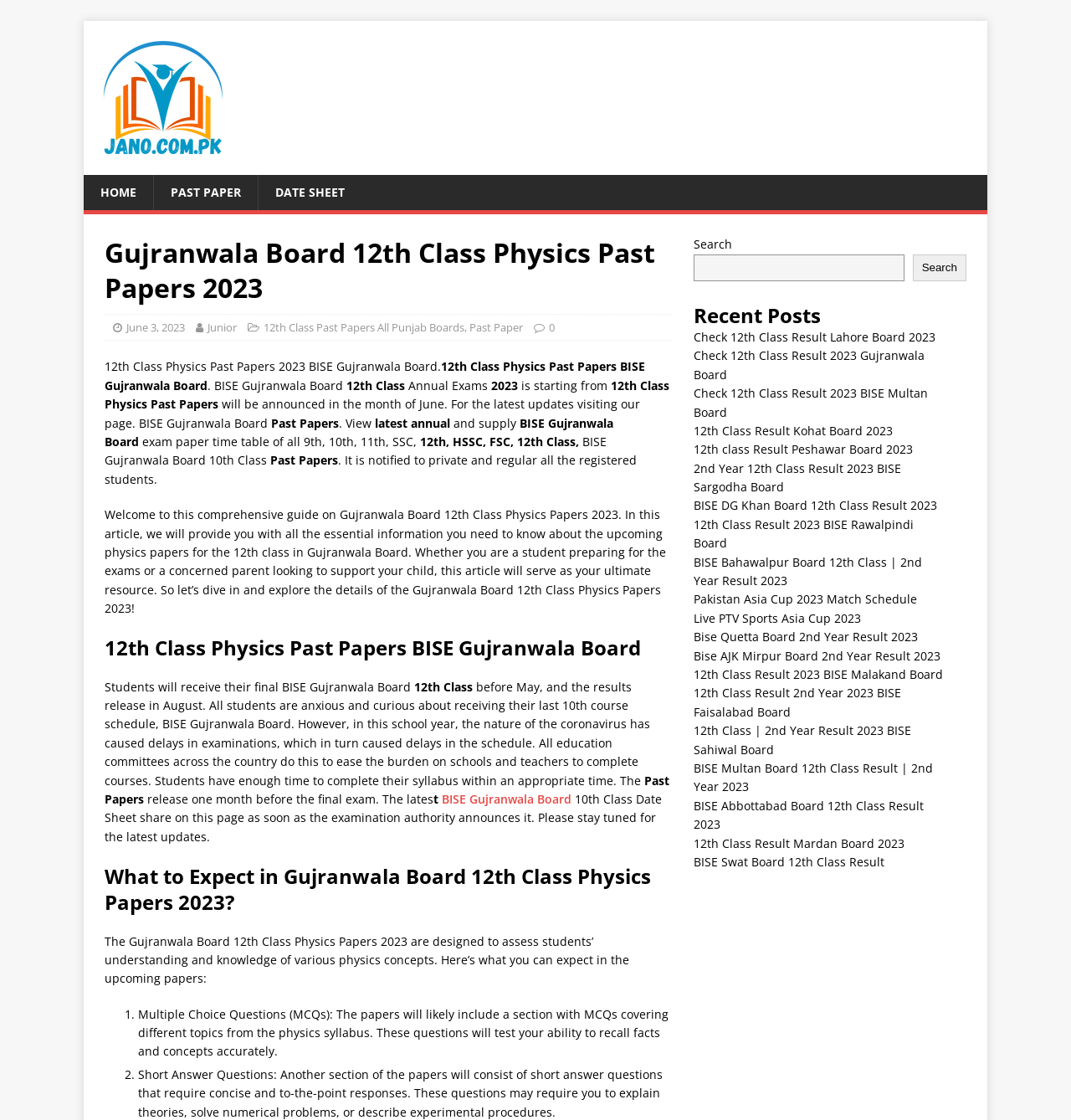Extract the text of the main heading from the webpage.

Gujranwala Board 12th Class Physics Past Papers 2023